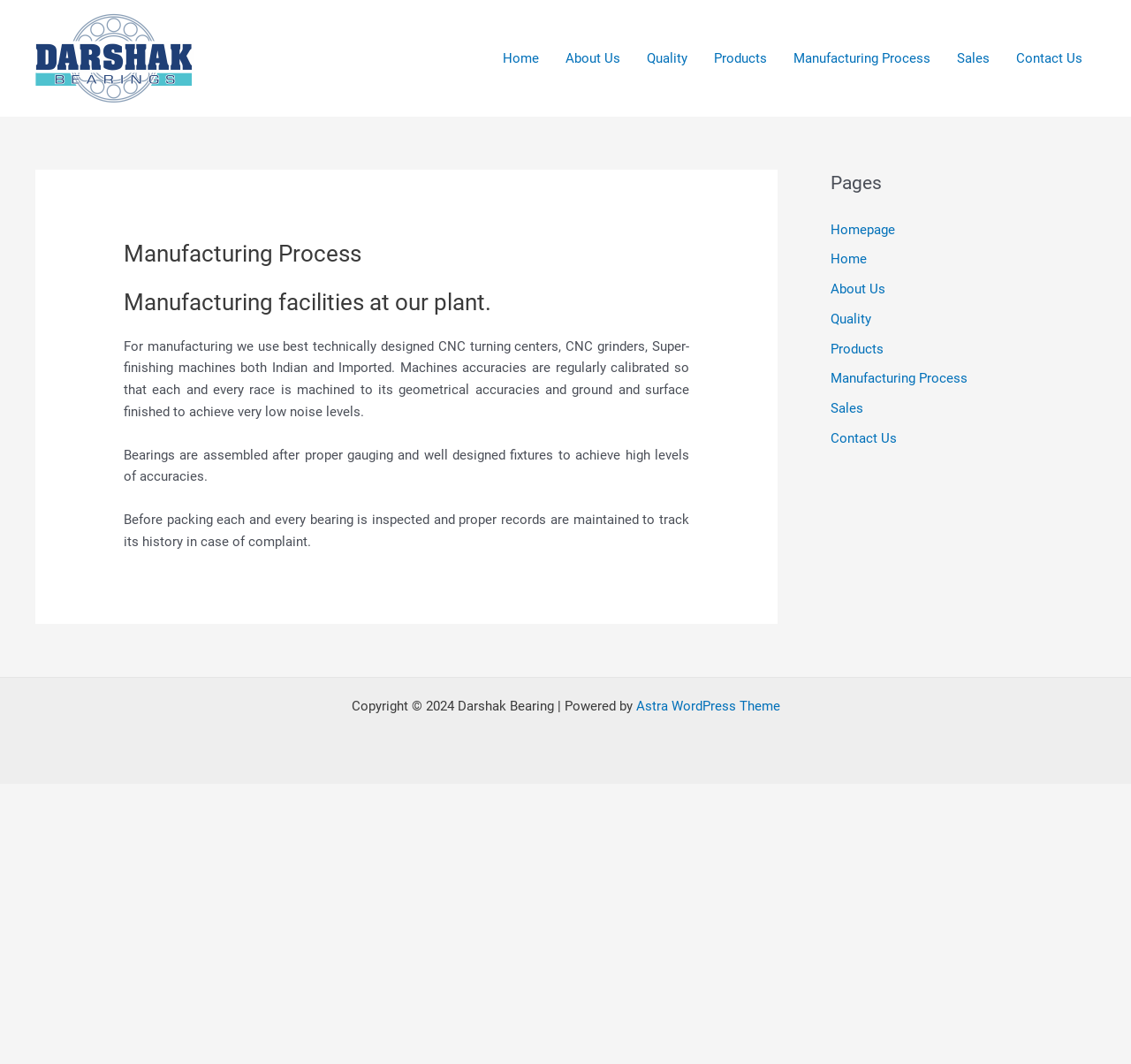What is the purpose of gauging in the manufacturing process?
Provide a comprehensive and detailed answer to the question.

The purpose of gauging in the manufacturing process can be inferred from the article section of the webpage, where it is mentioned that 'Bearings are assembled after proper gauging and well designed fixtures to achieve high levels of accuracies.' This suggests that gauging is done to ensure that the bearings are assembled with high accuracy.